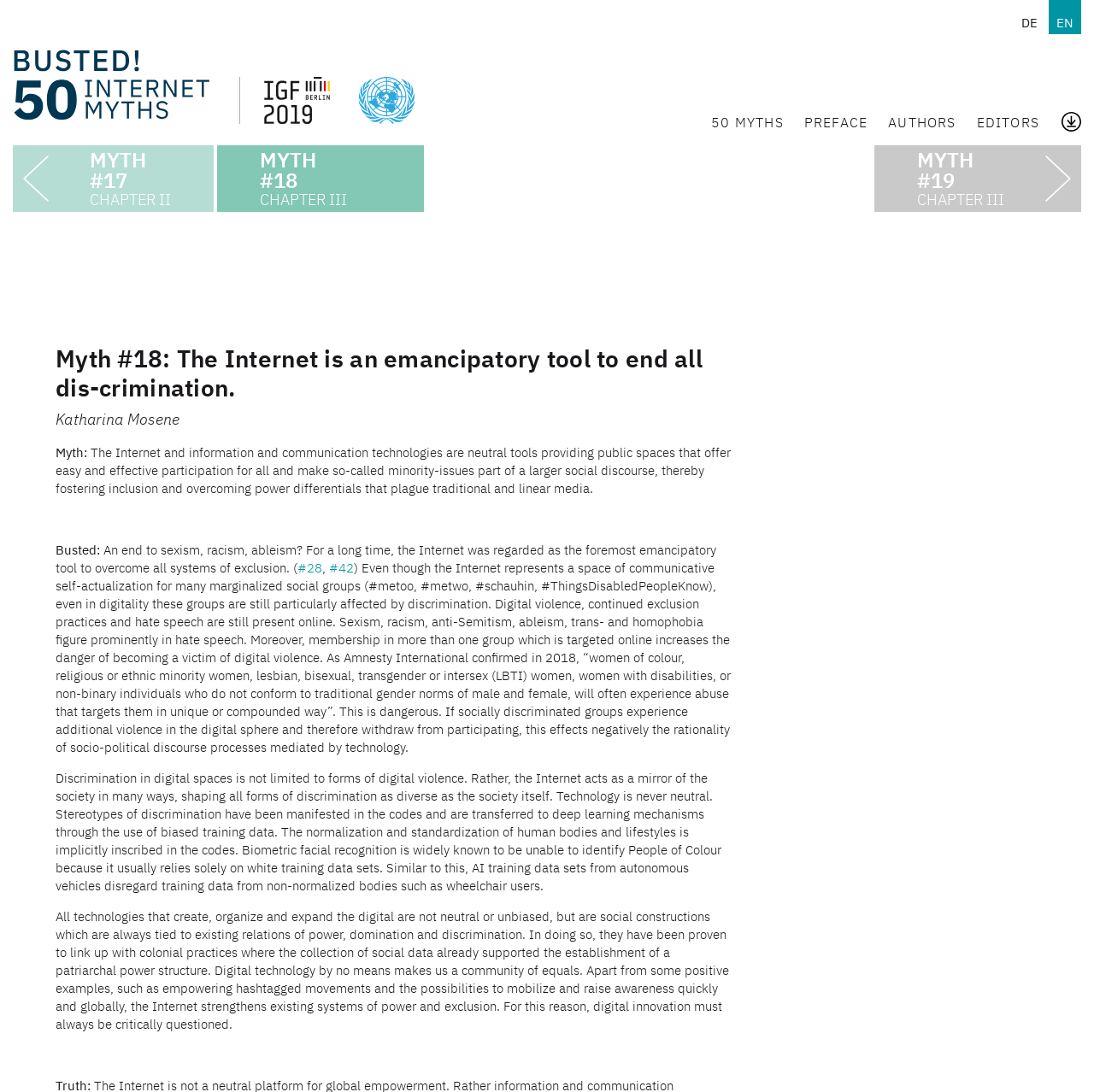Find the bounding box coordinates for the area that should be clicked to accomplish the instruction: "View Grants and funding information".

None